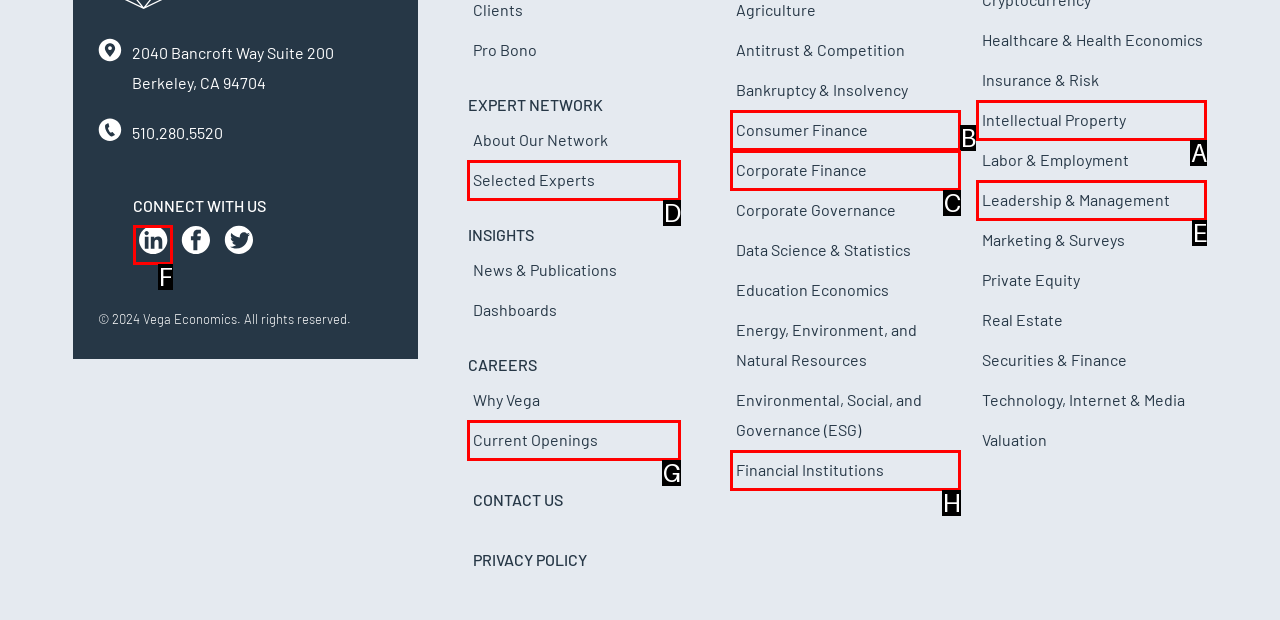Tell me the letter of the UI element to click in order to accomplish the following task: View LinkedIn Profile
Answer with the letter of the chosen option from the given choices directly.

F